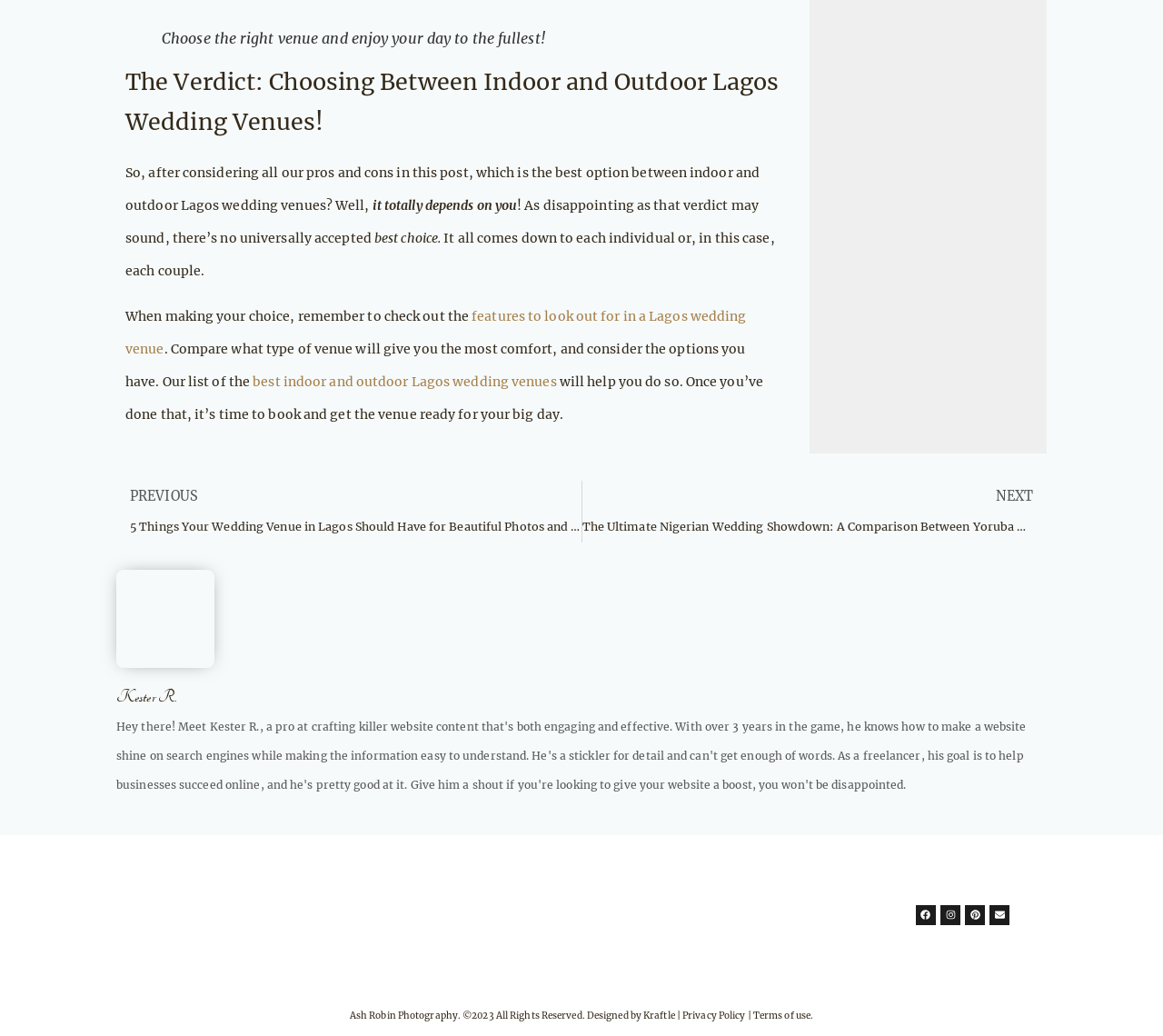With reference to the image, please provide a detailed answer to the following question: What is the author's conclusion about the best wedding venue?

The author concludes that there is no universally accepted best choice between indoor and outdoor Lagos wedding venues, and that it totally depends on each individual or couple, as stated in the text 'it totally depends on you' and 'It all comes down to each individual or, in this case, each couple'.